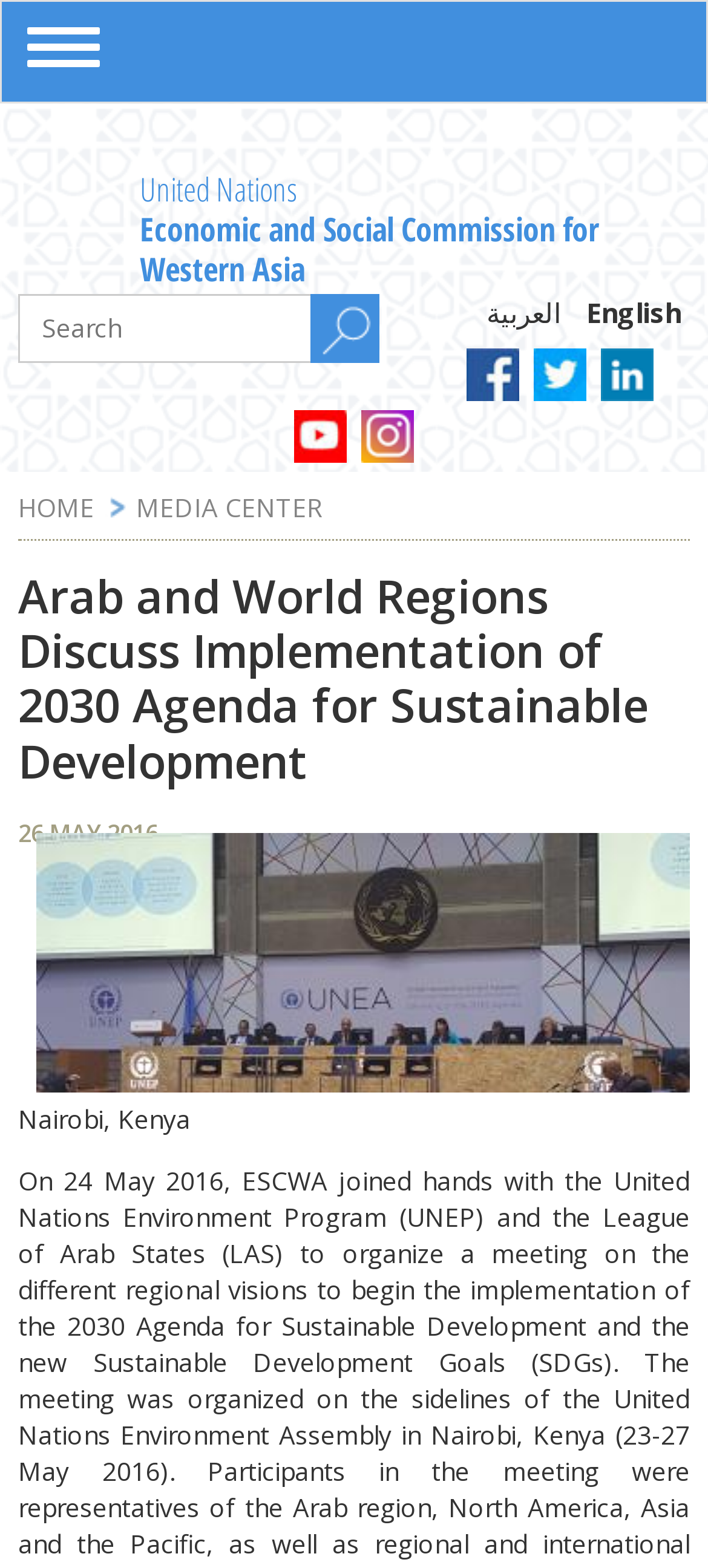Based on the image, please respond to the question with as much detail as possible:
What is the date of the event?

I found the answer by examining the static text elements at the top of the webpage, which display the date '26', the month 'MAY', and the year '2016', indicating that the event took place on this specific date.